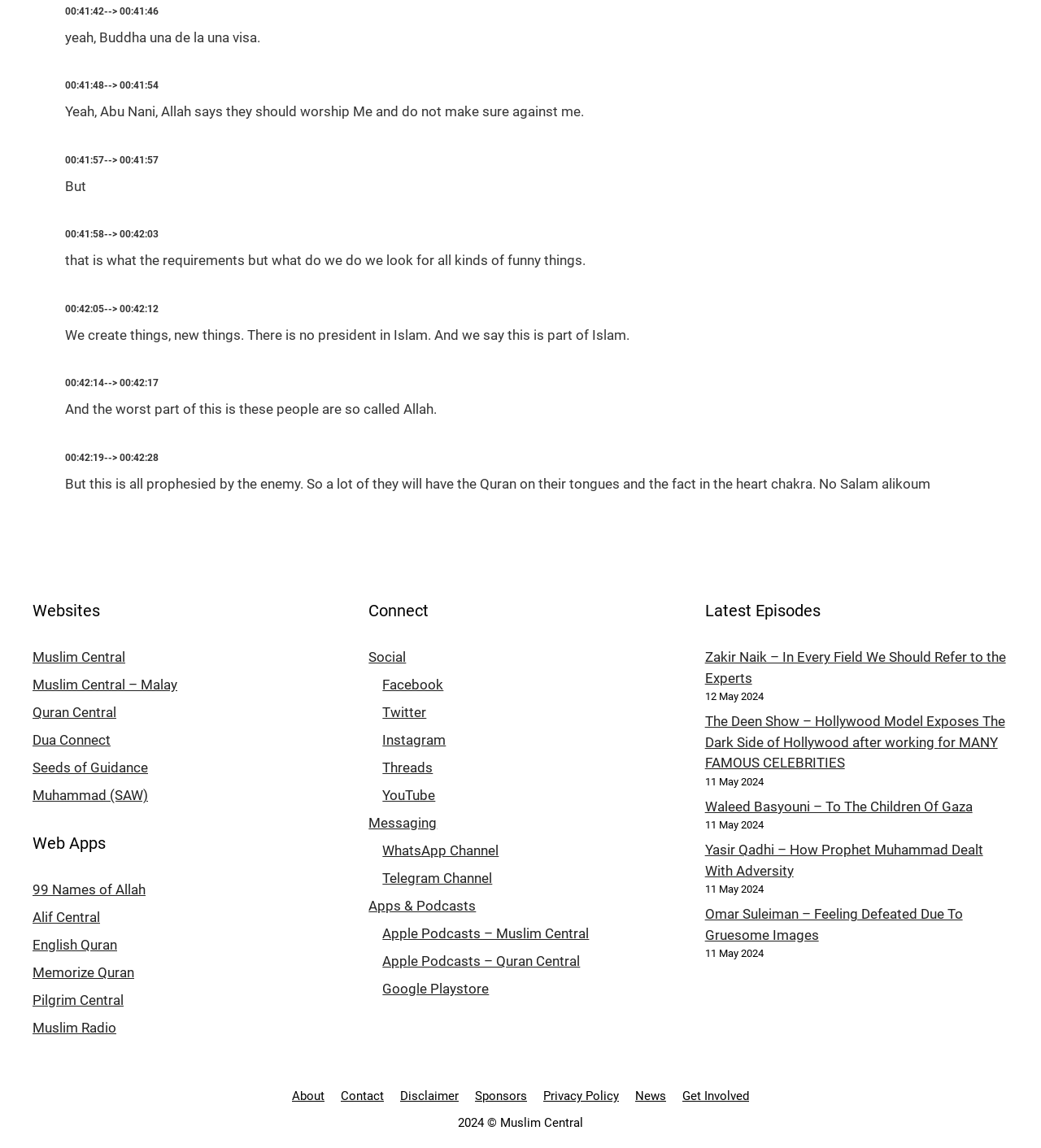Using the provided element description: "Pilgrim Central", identify the bounding box coordinates. The coordinates should be four floats between 0 and 1 in the order [left, top, right, bottom].

[0.031, 0.864, 0.119, 0.878]